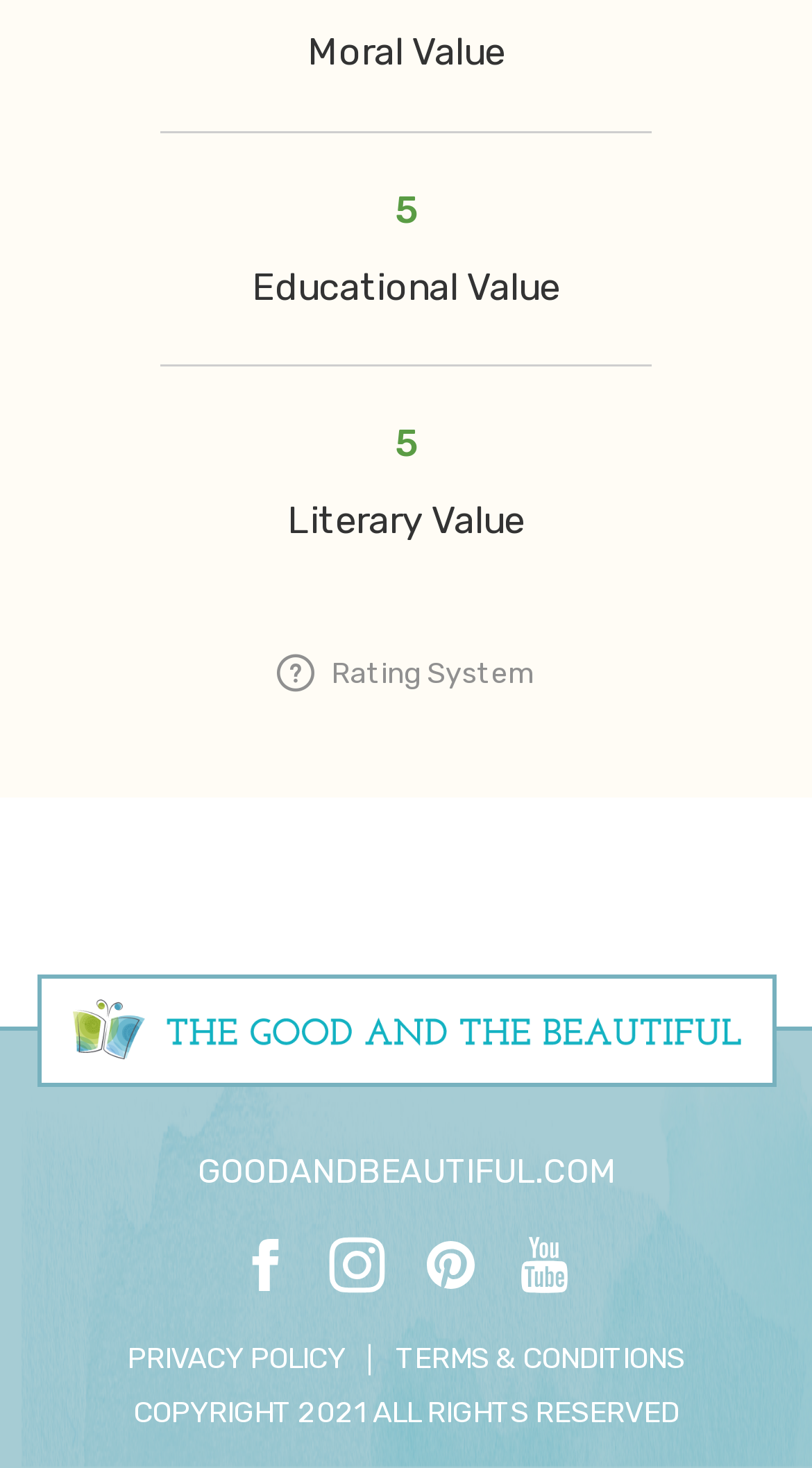What is the name of the website?
Based on the screenshot, answer the question with a single word or phrase.

The Good and The Beautiful